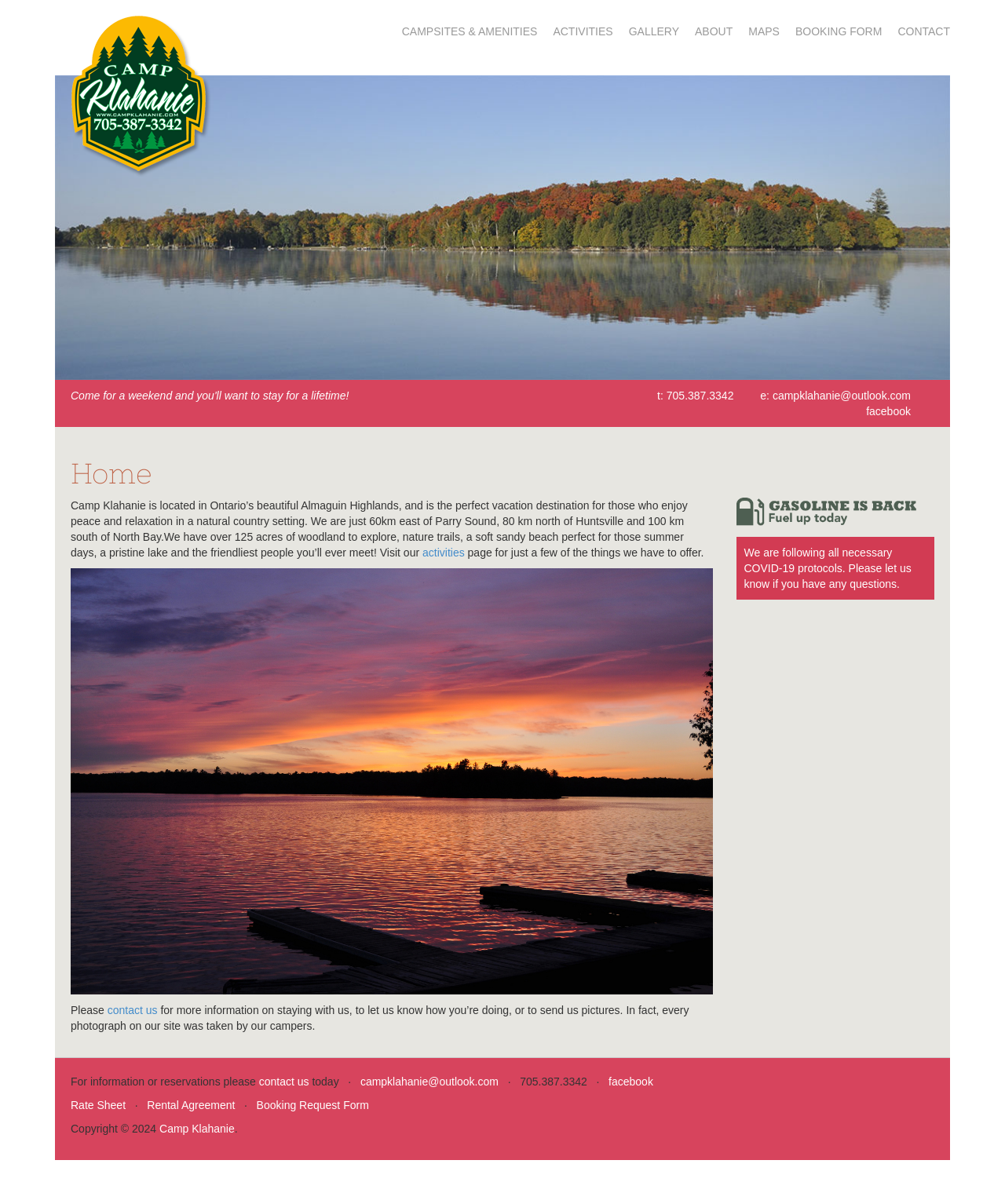Please find the bounding box coordinates in the format (top-left x, top-left y, bottom-right x, bottom-right y) for the given element description. Ensure the coordinates are floating point numbers between 0 and 1. Description: Smart Kitchen Appliances

None